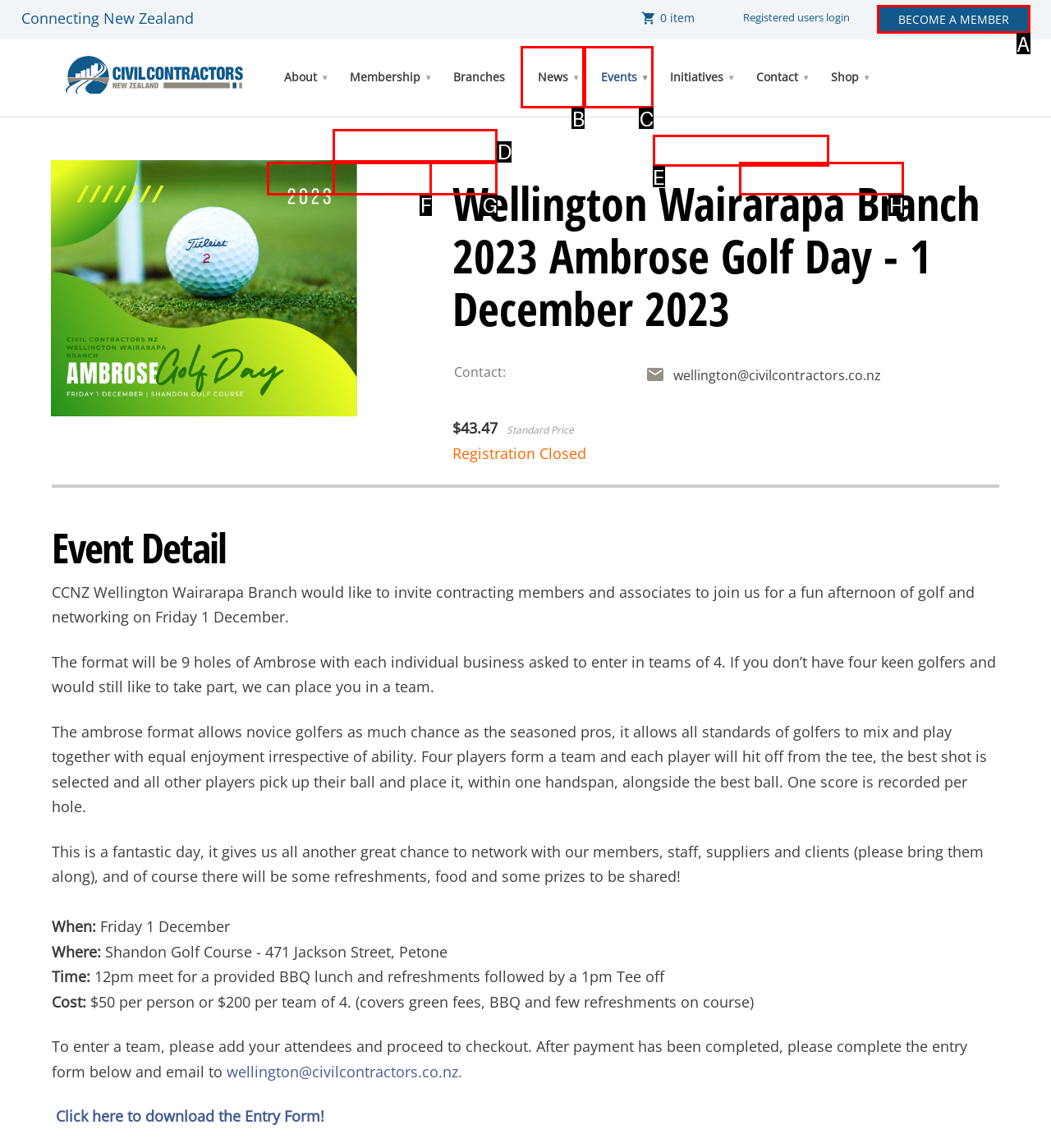Which option should you click on to fulfill this task: Click Become a Member? Answer with the letter of the correct choice.

A